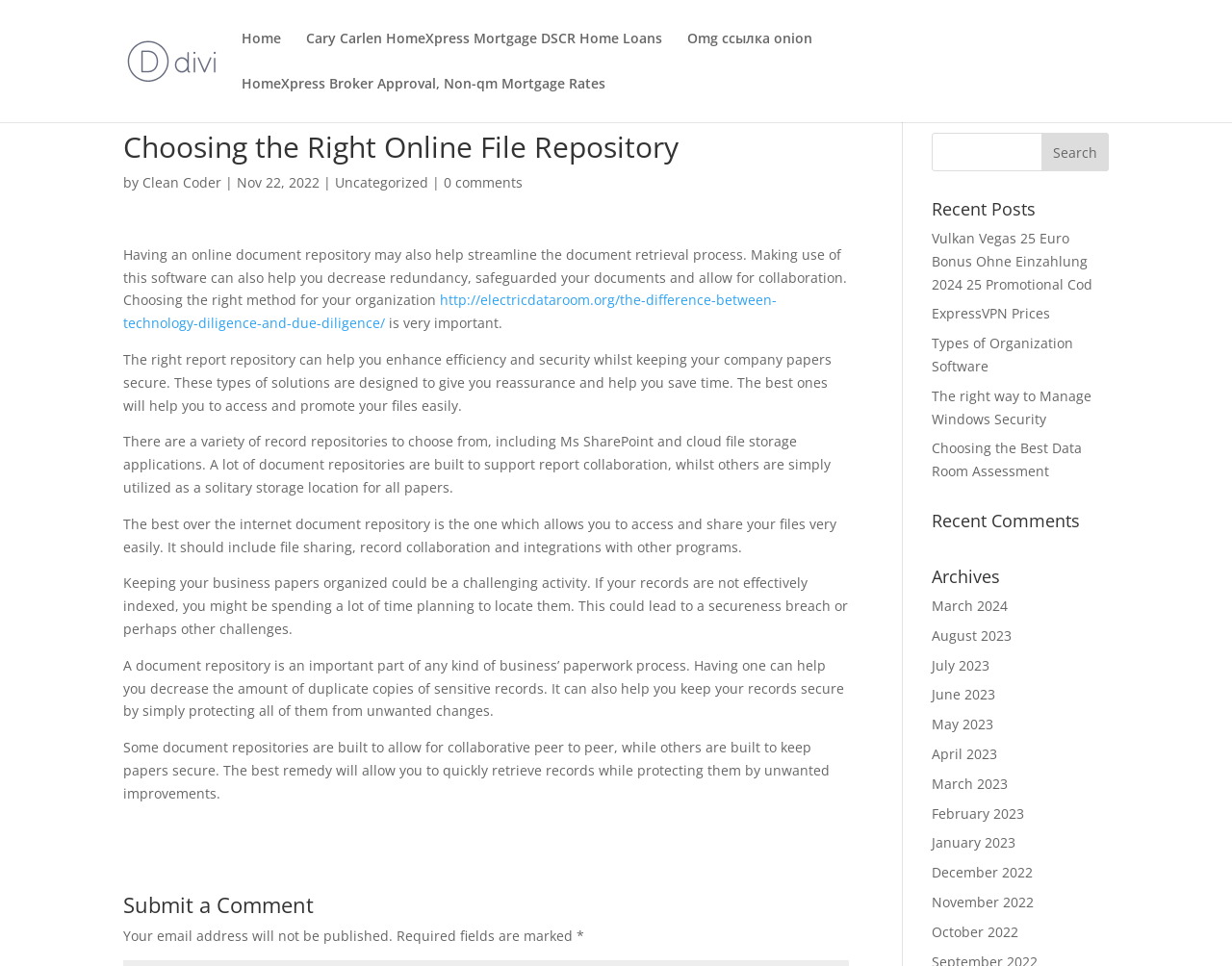Using the information from the screenshot, answer the following question thoroughly:
What is the purpose of a document repository?

I found this answer by reading the text that describes the benefits of a document repository. The text states that 'The right report repository can help you enhance efficiency and security whilst keeping your company papers secure.' This suggests that the purpose of a document repository is to enhance efficiency and security.